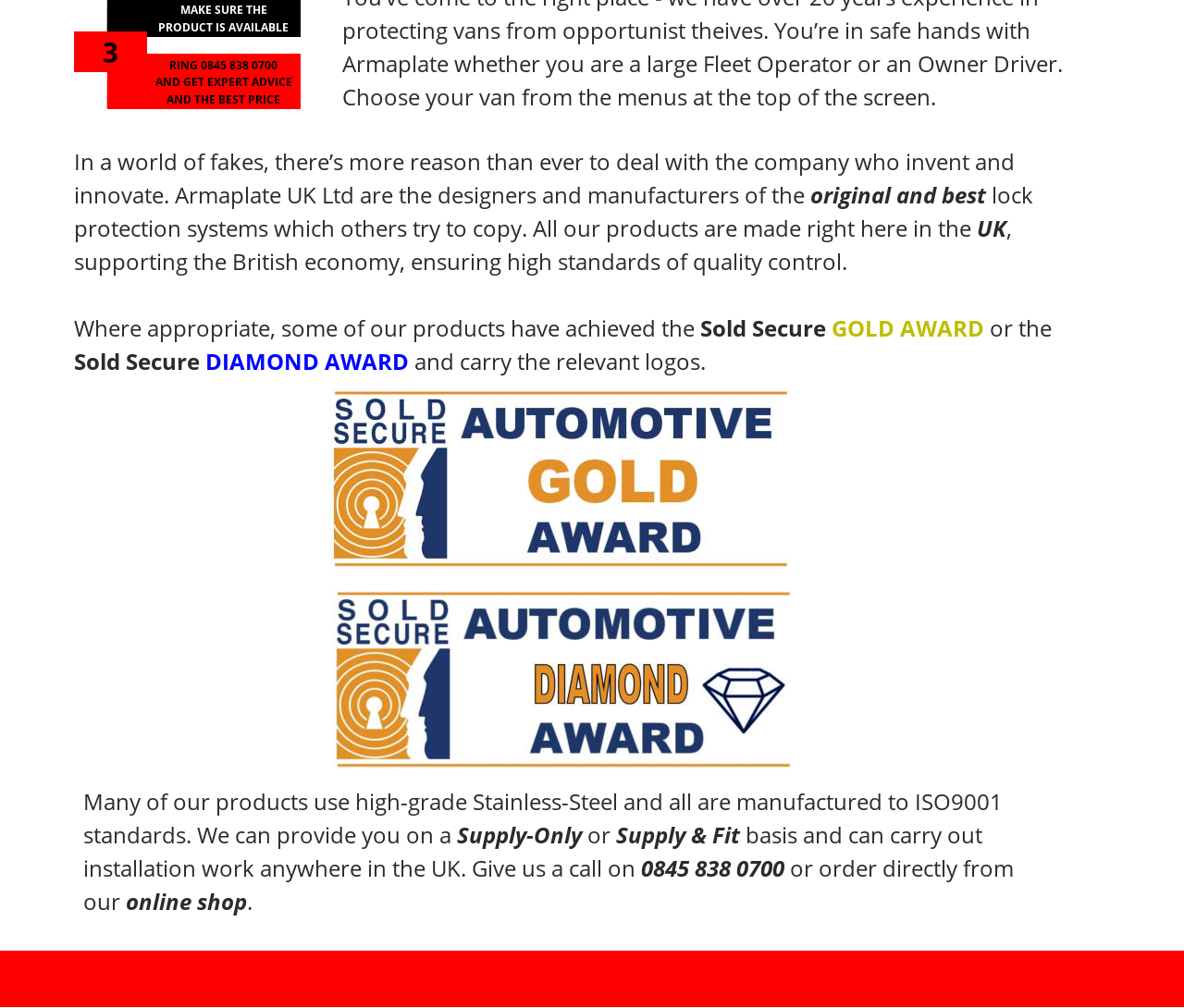Based on the description "online shop", find the bounding box of the specified UI element.

[0.106, 0.879, 0.209, 0.909]